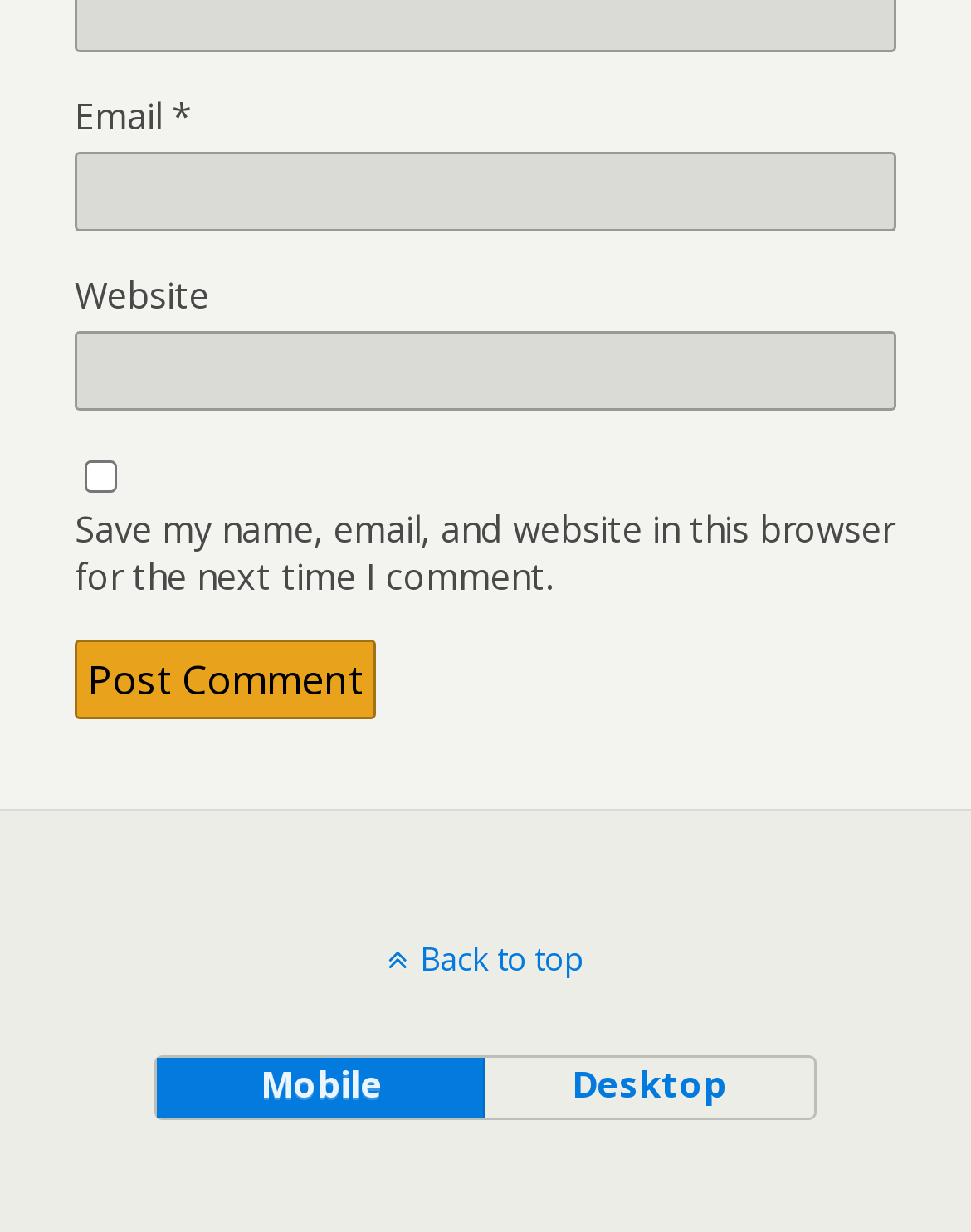What is the first input field for?
Examine the image and give a concise answer in one word or a short phrase.

Email